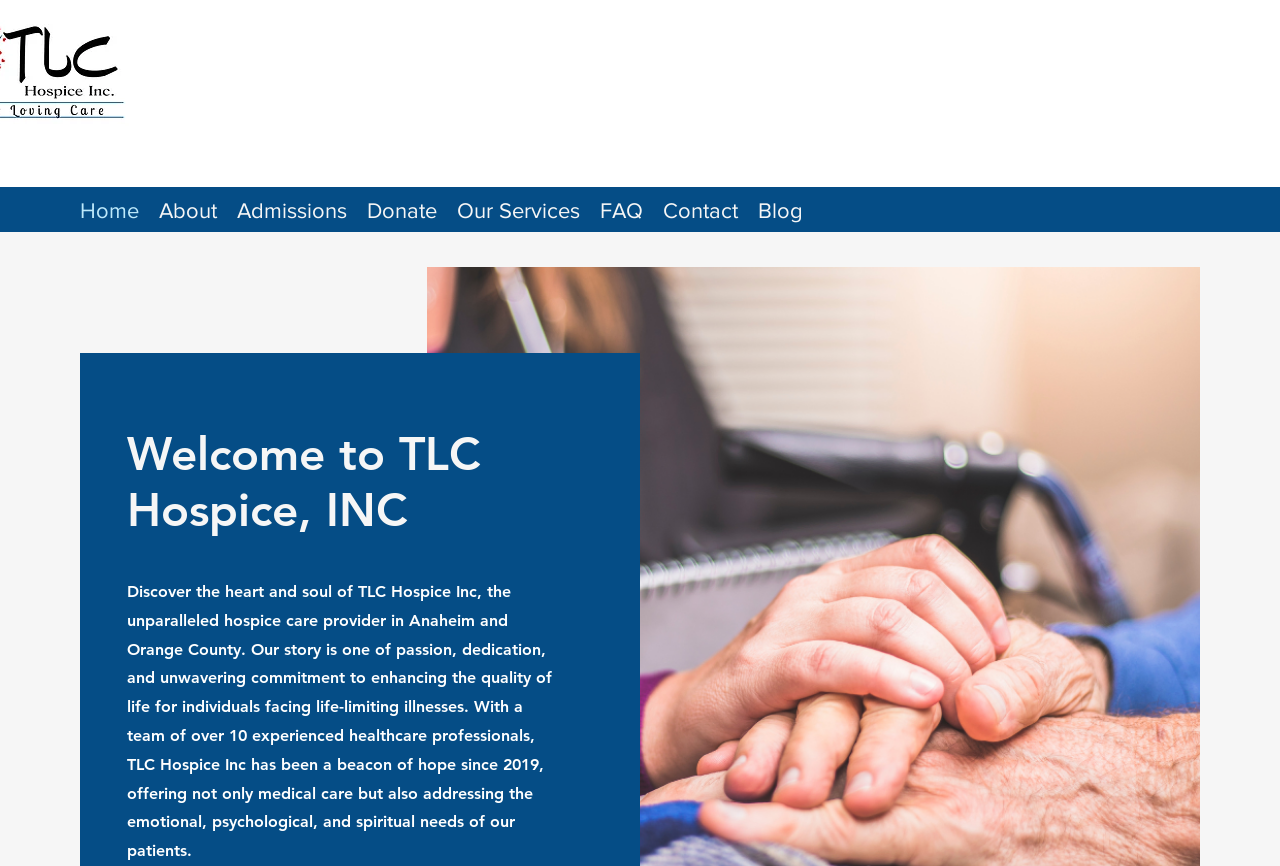Given the element description "Our Services", identify the bounding box of the corresponding UI element.

[0.349, 0.221, 0.461, 0.255]